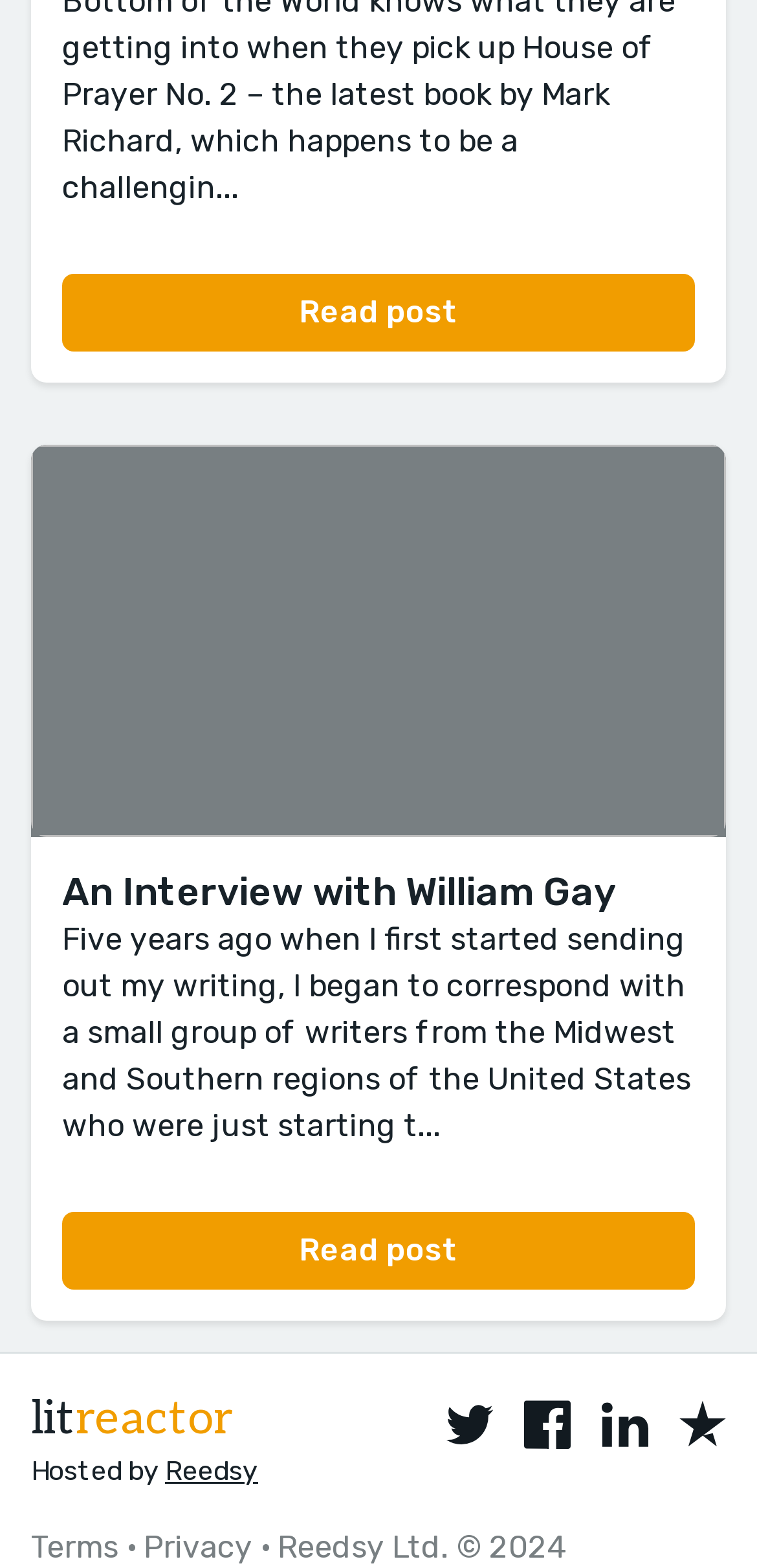Respond with a single word or phrase to the following question: How many social media links are present?

4